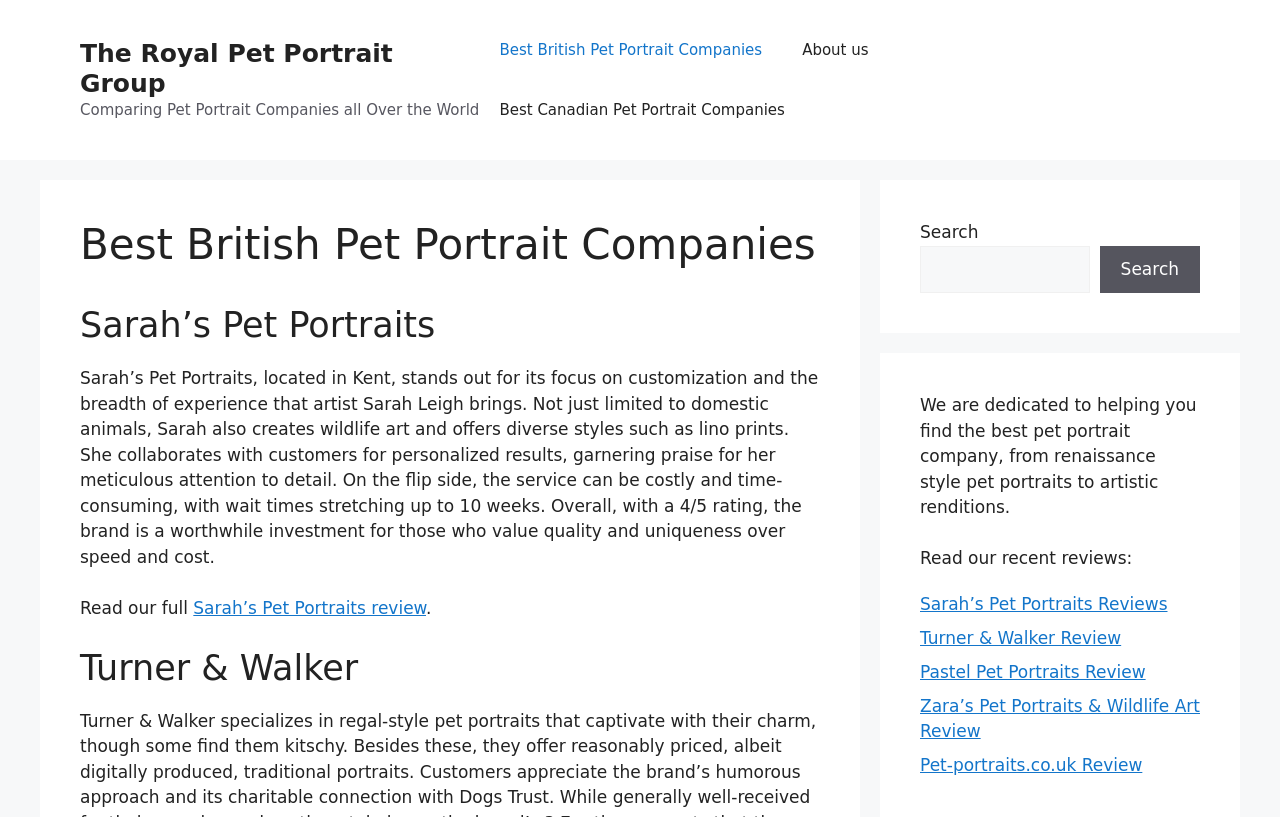Based on the element description: "Best Canadian Pet Portrait Companies", identify the UI element and provide its bounding box coordinates. Use four float numbers between 0 and 1, [left, top, right, bottom].

[0.375, 0.098, 0.629, 0.171]